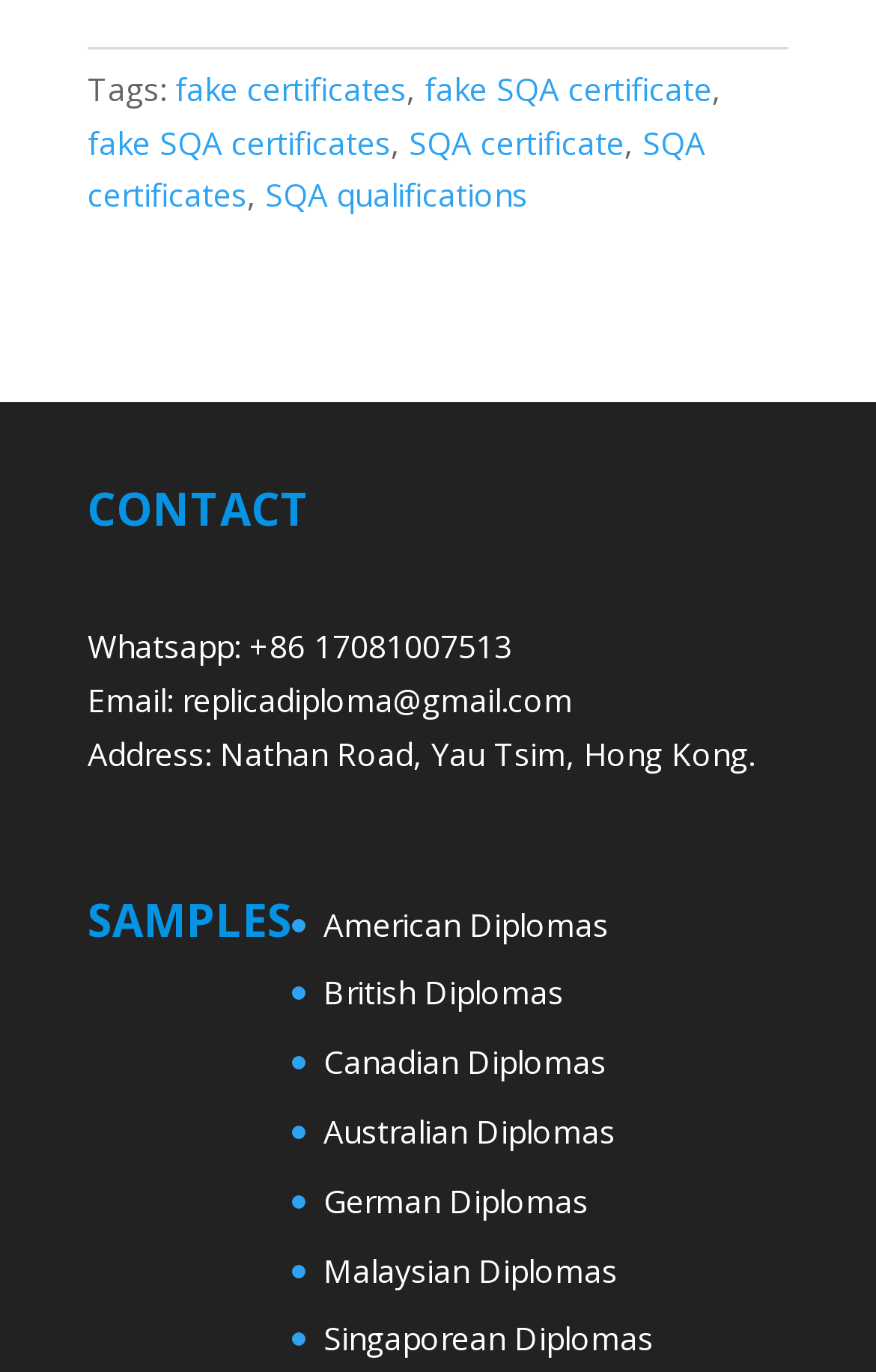Determine the bounding box coordinates for the UI element described. Format the coordinates as (top-left x, top-left y, bottom-right x, bottom-right y) and ensure all values are between 0 and 1. Element description: fake certificates

[0.2, 0.049, 0.464, 0.08]